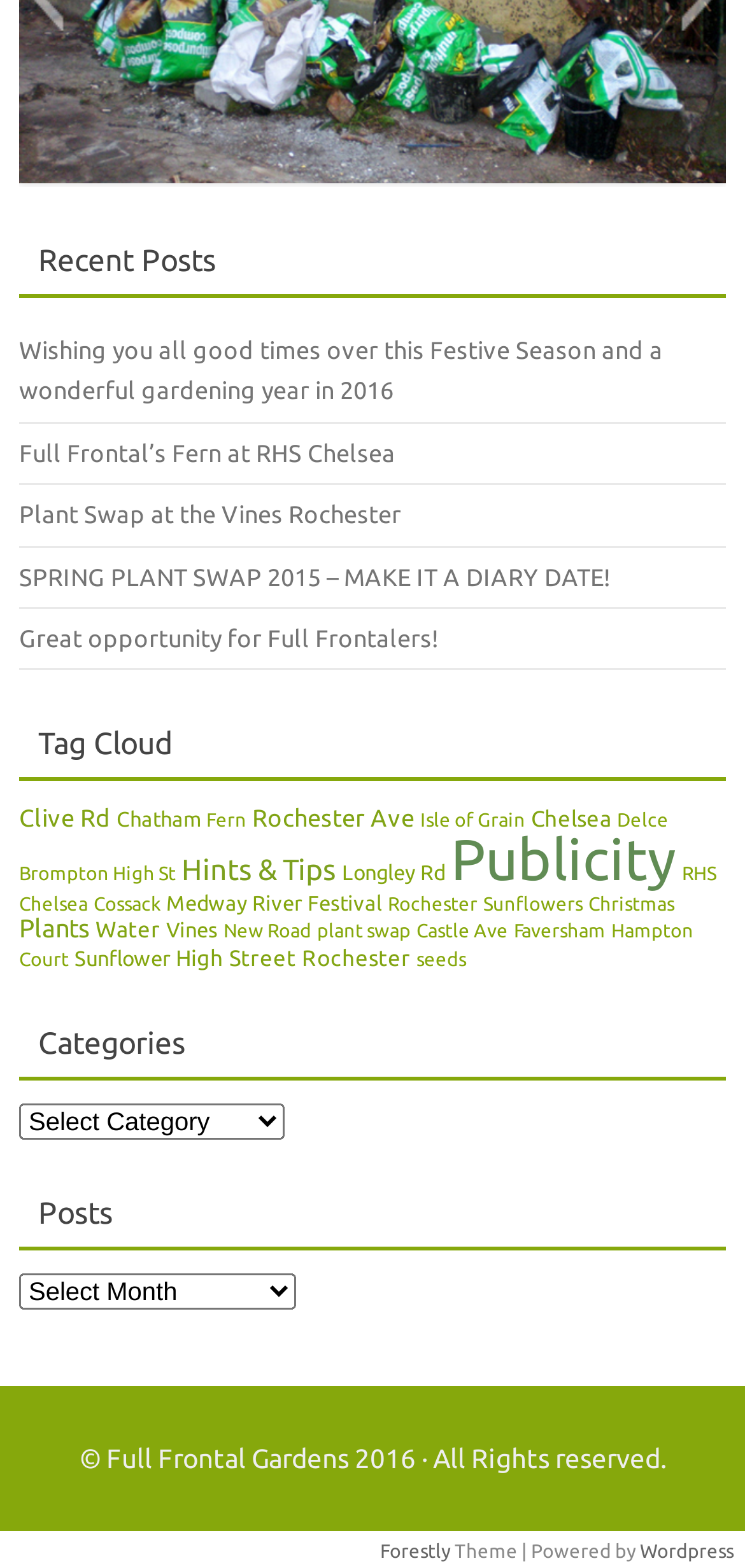Please provide the bounding box coordinates for the element that needs to be clicked to perform the following instruction: "Click on the 'Wishing you all good times over this Festive Season and a wonderful gardening year in 2016' link". The coordinates should be given as four float numbers between 0 and 1, i.e., [left, top, right, bottom].

[0.026, 0.214, 0.89, 0.257]